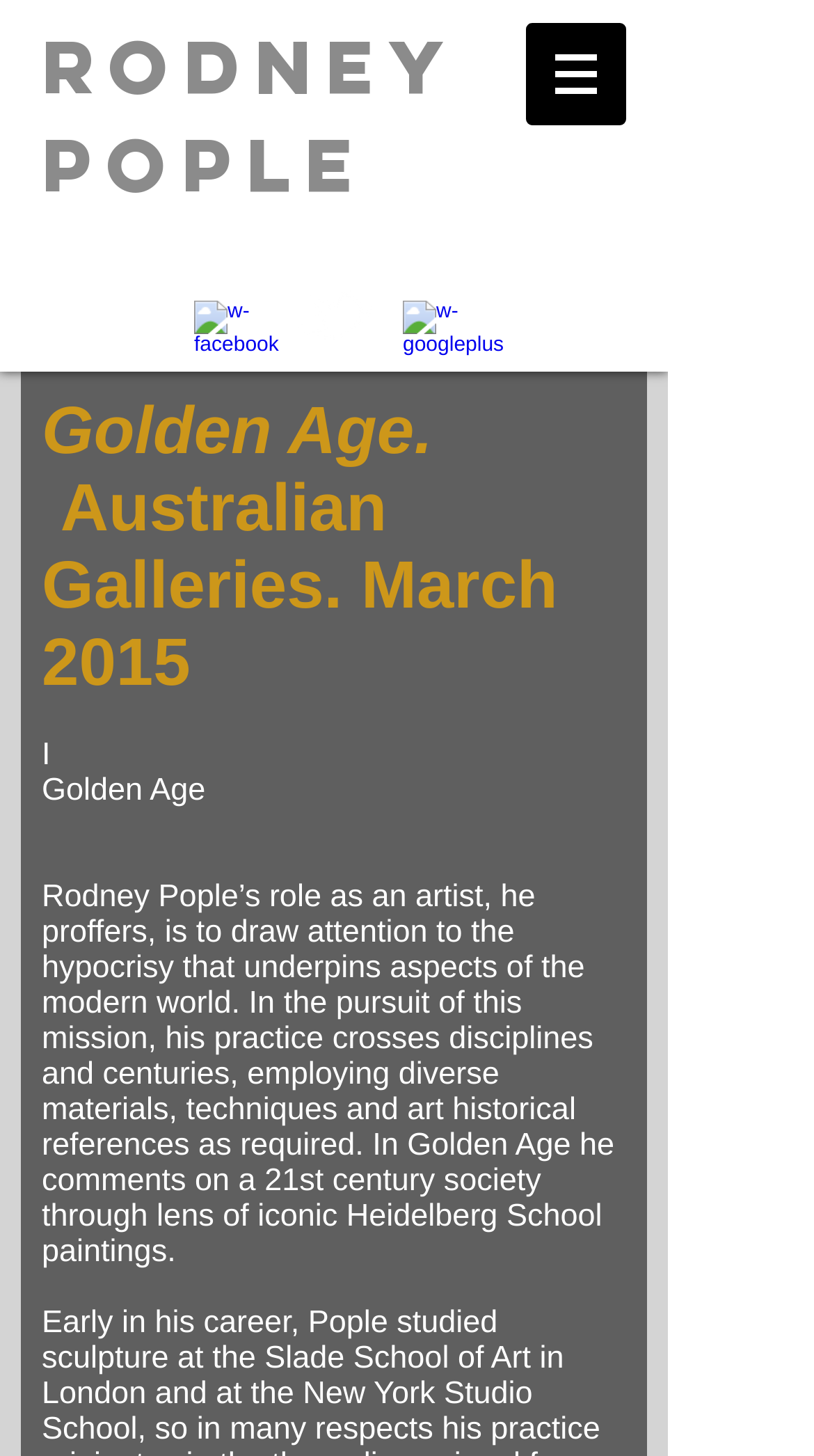What art historical references are used in the exhibition?
Observe the image and answer the question with a one-word or short phrase response.

Heidelberg School paintings